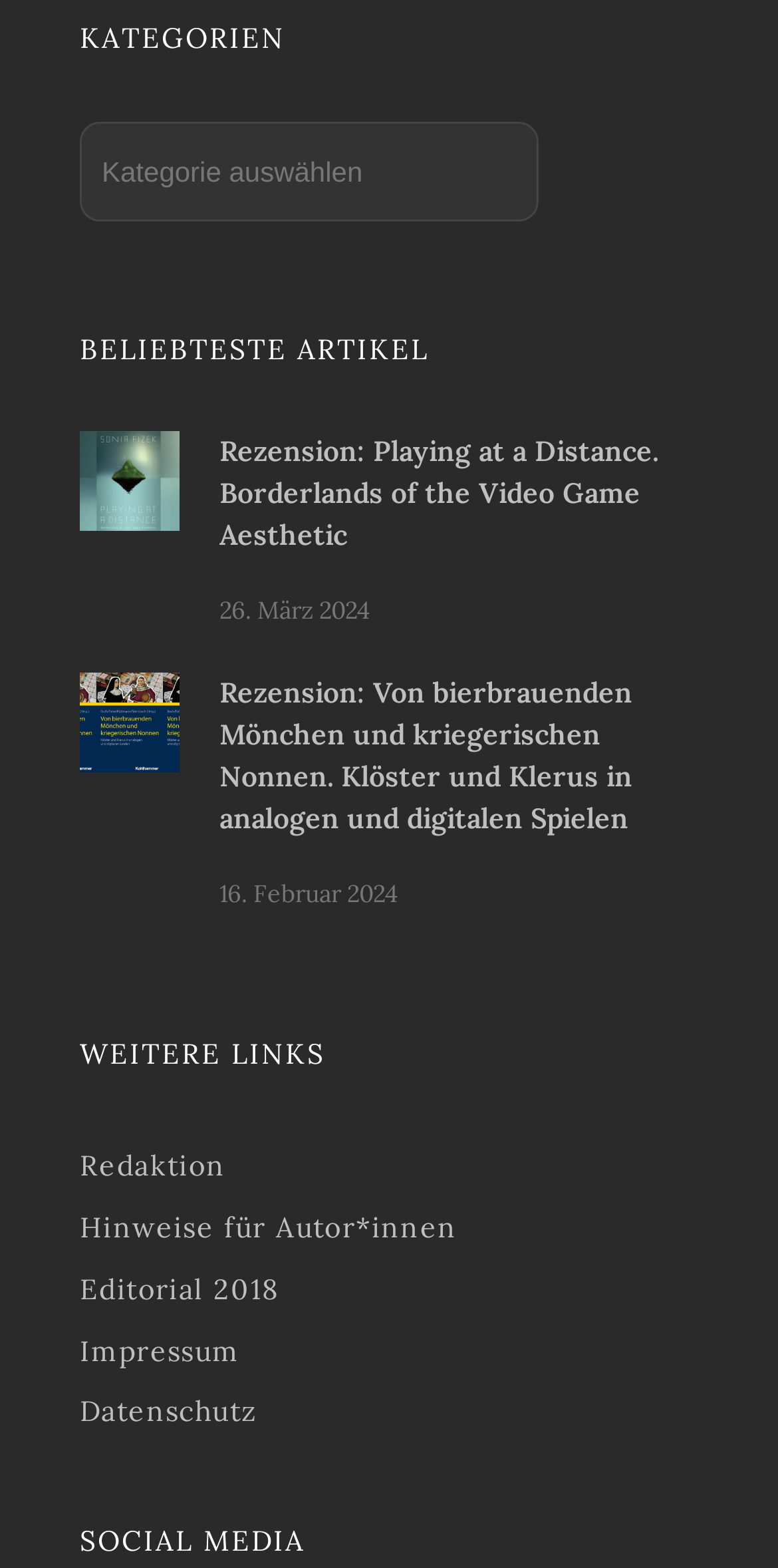Find the bounding box coordinates of the clickable element required to execute the following instruction: "Visit the Redaktion page". Provide the coordinates as four float numbers between 0 and 1, i.e., [left, top, right, bottom].

[0.103, 0.732, 0.29, 0.755]